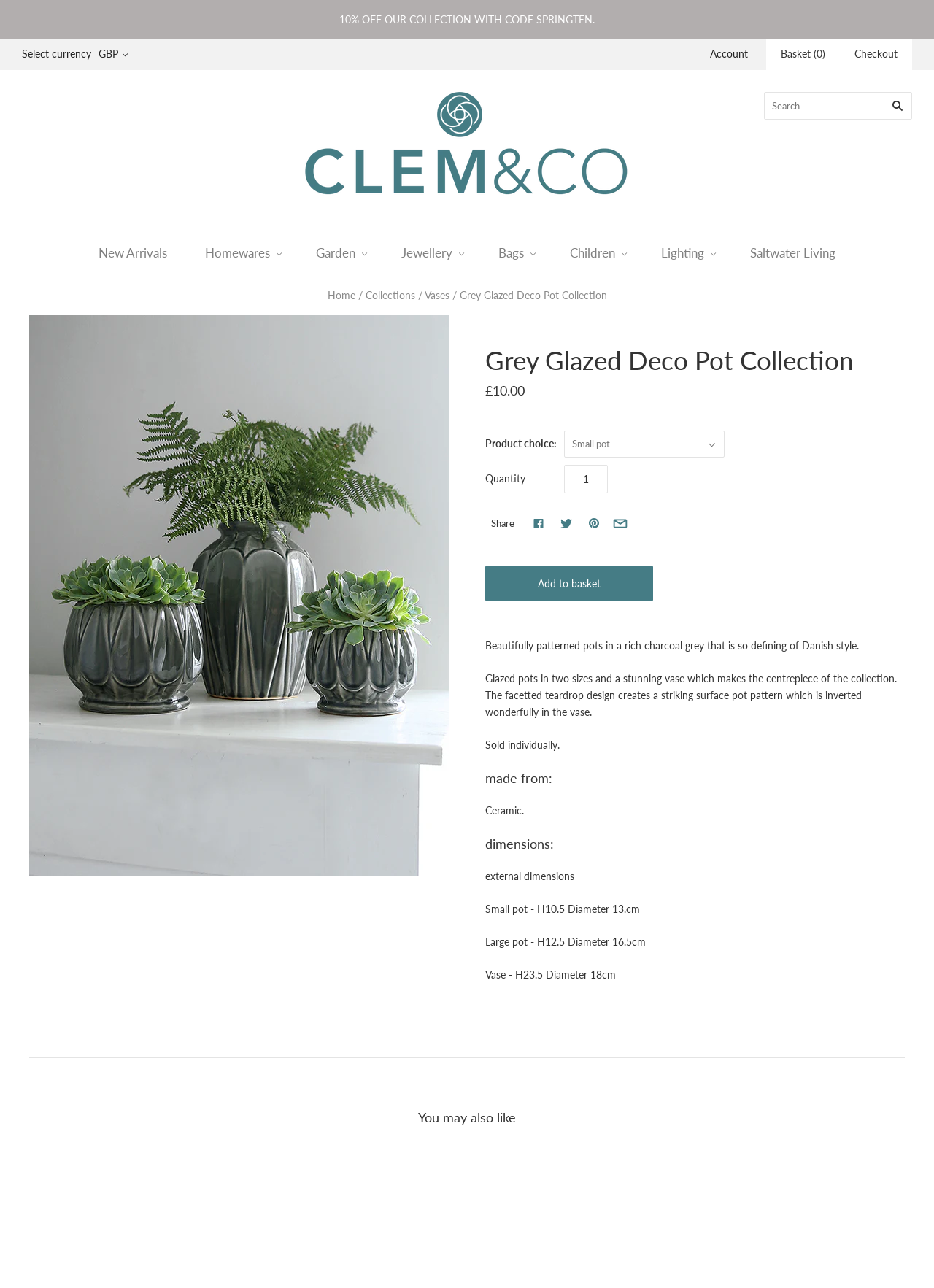Find and provide the bounding box coordinates for the UI element described here: "value="Add to basket"". The coordinates should be given as four float numbers between 0 and 1: [left, top, right, bottom].

[0.52, 0.439, 0.699, 0.467]